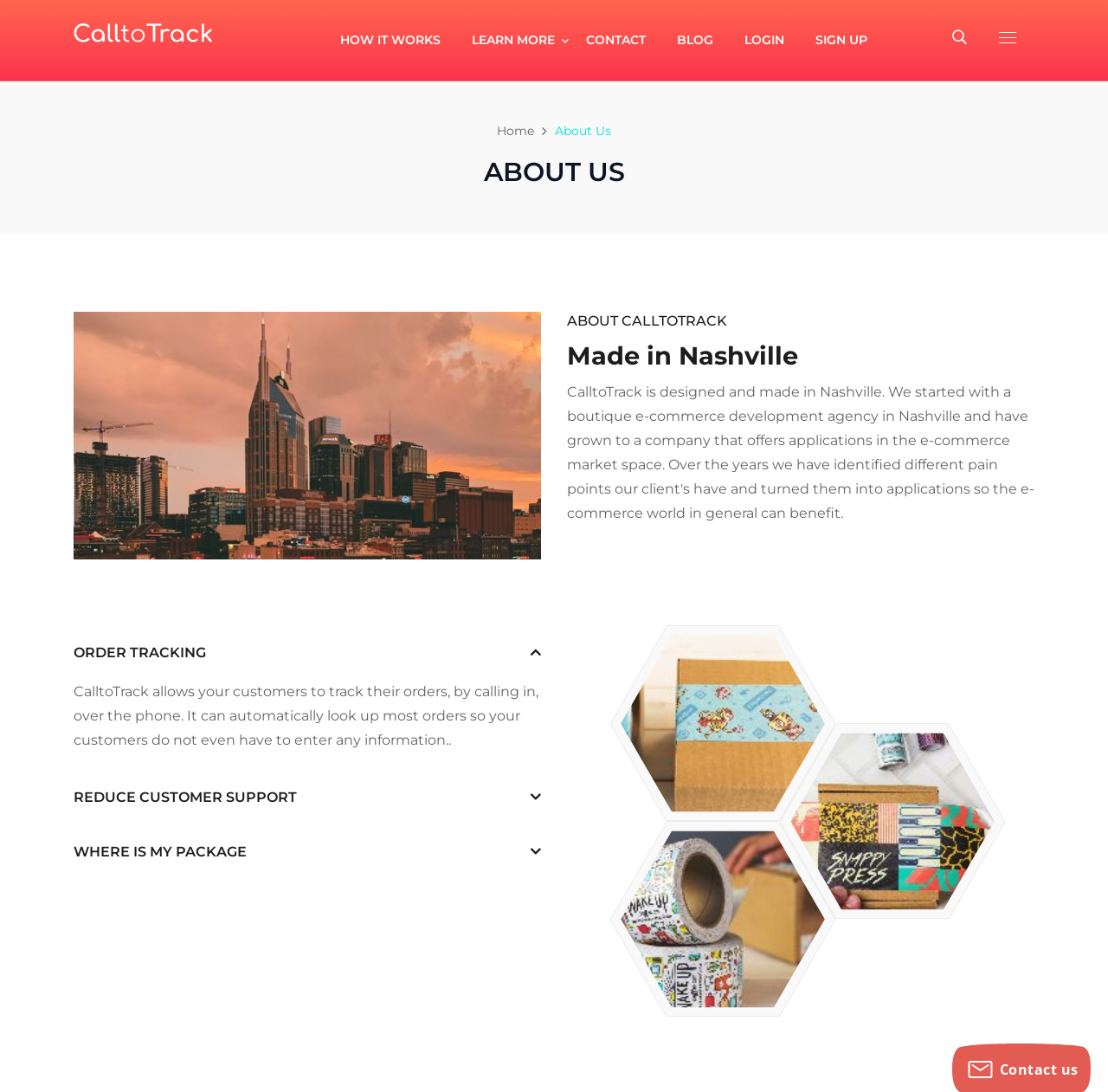What is the benefit of using CalltoTrack for customer support? Refer to the image and provide a one-word or short phrase answer.

Reduce customer support